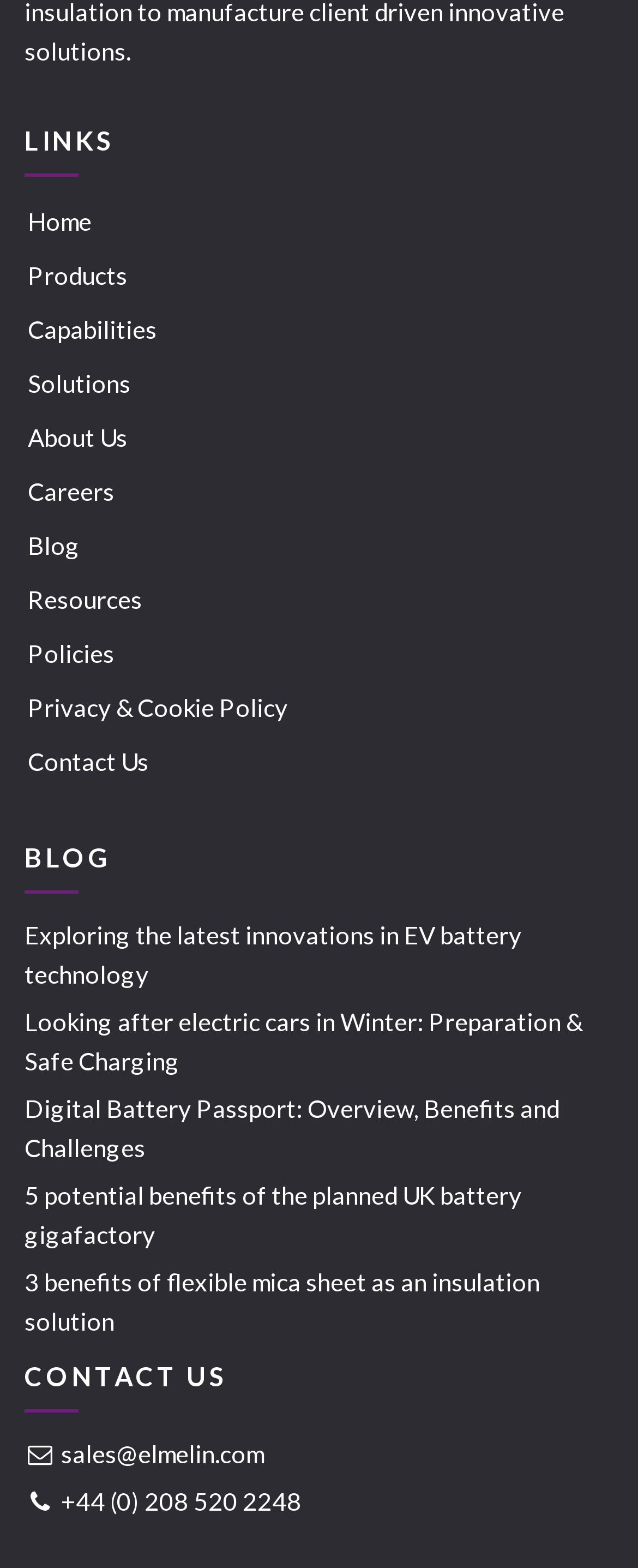Mark the bounding box of the element that matches the following description: "parent_node: Search name="s" placeholder="Search"".

None